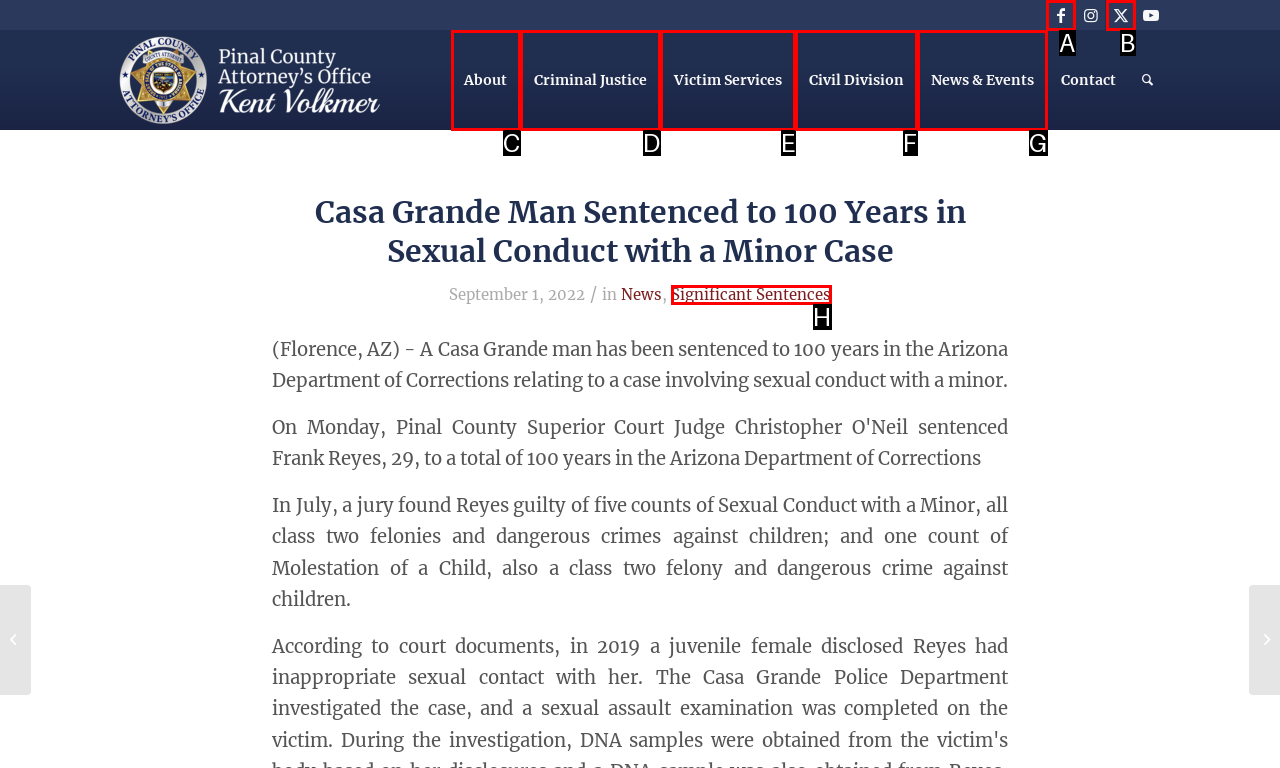From the options shown, which one fits the description: News & Events? Respond with the appropriate letter.

G